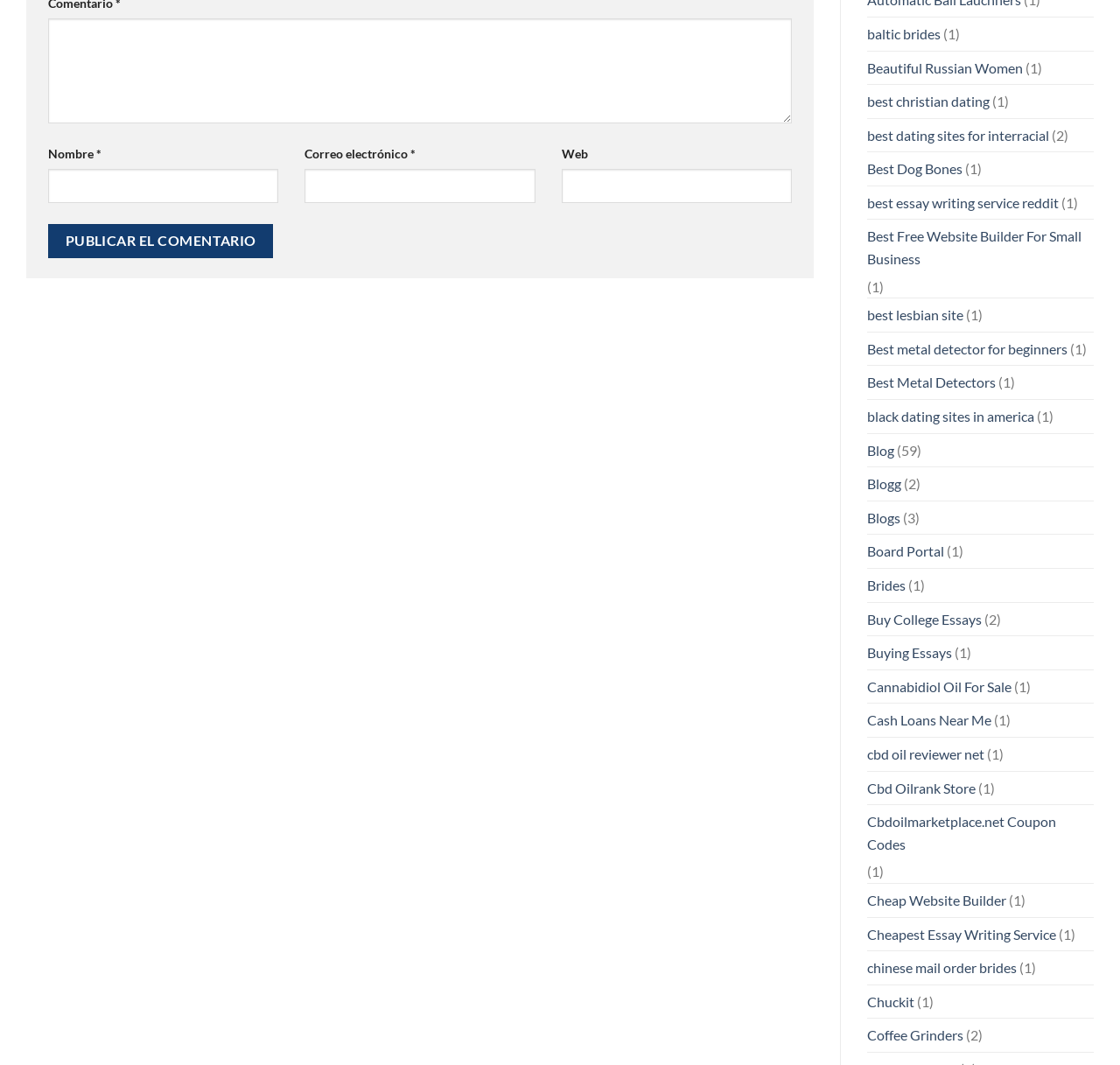Please find the bounding box coordinates of the clickable region needed to complete the following instruction: "Visit the 'Baltic brides' website". The bounding box coordinates must consist of four float numbers between 0 and 1, i.e., [left, top, right, bottom].

[0.774, 0.016, 0.84, 0.047]